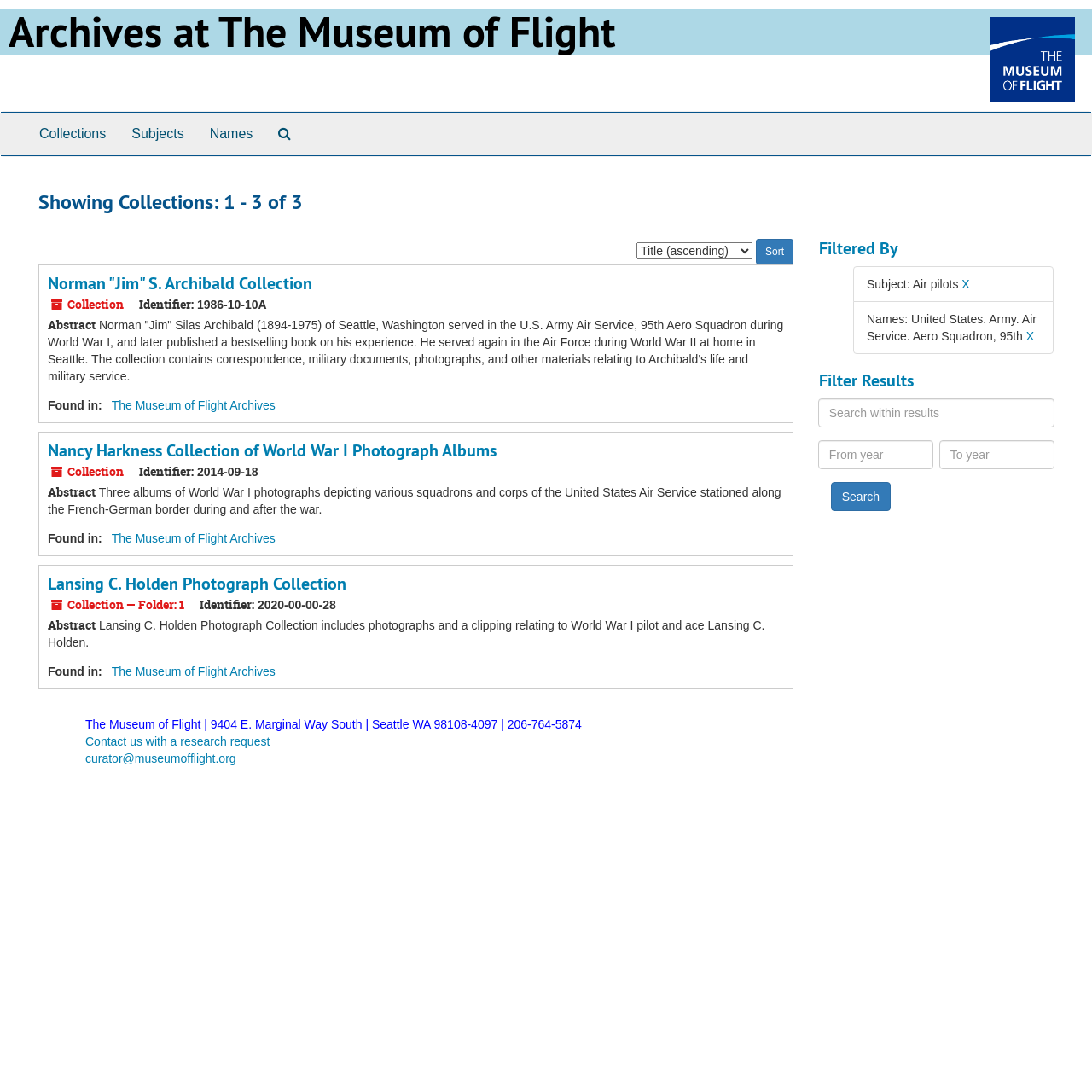Illustrate the webpage with a detailed description.

The webpage is a collection archive from the Museum of Flight, featuring a list of collections related to aviation history. At the top, there is a heading "Archives at The Museum of Flight" with a link and an image. Below this, there is a top-level navigation menu with links to "Collections", "Subjects", "Names", and "Search The Archives".

The main content area displays a list of three collections, each with a heading, link, and descriptive text. The collections are listed in a vertical column, with the first collection, "Norman 'Jim' S. Archibald Collection", at the top, followed by "Nancy Harkness Collection of World War I Photograph Albums" and "Lansing C. Holden Photograph Collection" below.

Each collection has a heading, link, and descriptive text, including information such as the collection's identifier, abstract, and found-in details. The descriptive text provides a brief summary of the collection's contents.

To the right of the collection list, there is a filtering section with headings "Filtered By" and "Filter Results". This section allows users to filter the collection results by subject, names, and dates. There are also text boxes to search within results and to specify a date range.

At the bottom of the page, there is a footer section with the museum's contact information, including address, phone number, and email. There is also a link to contact the curator with a research request.